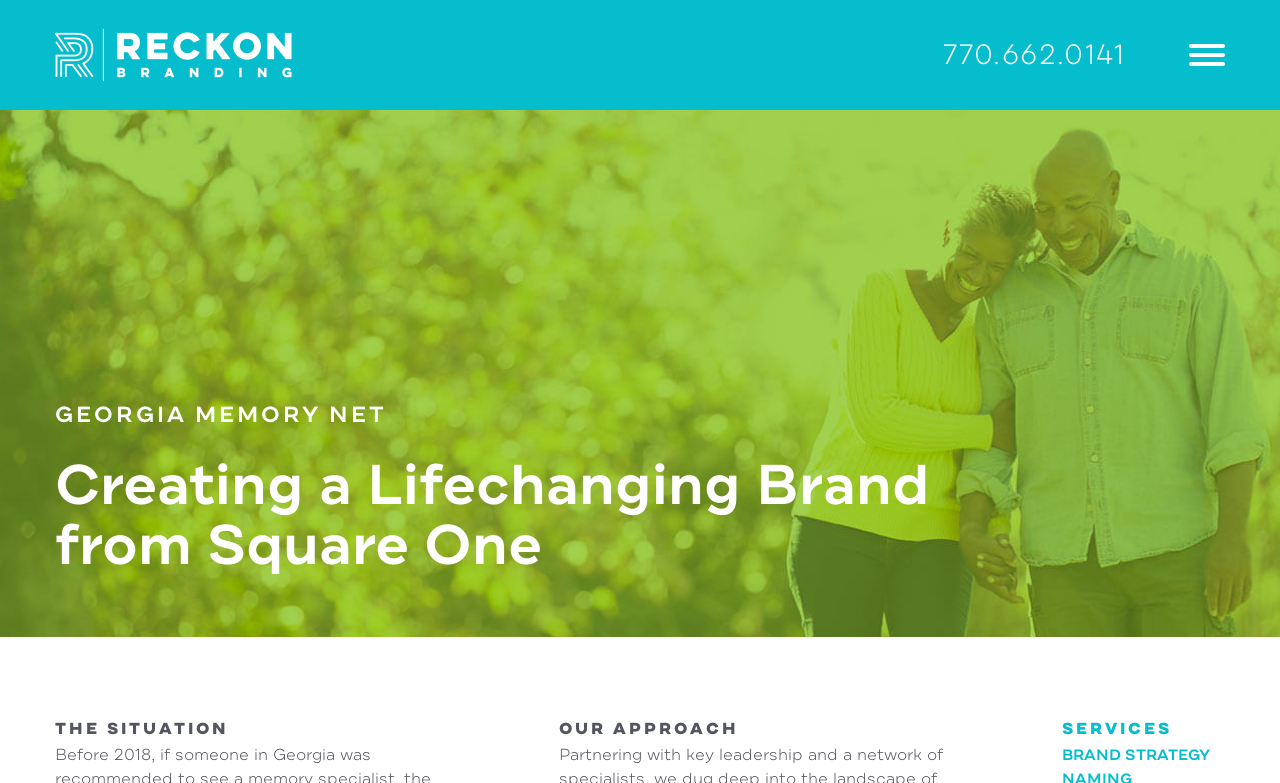Generate the text of the webpage's primary heading.

Creating a Lifechanging Brand from Square One